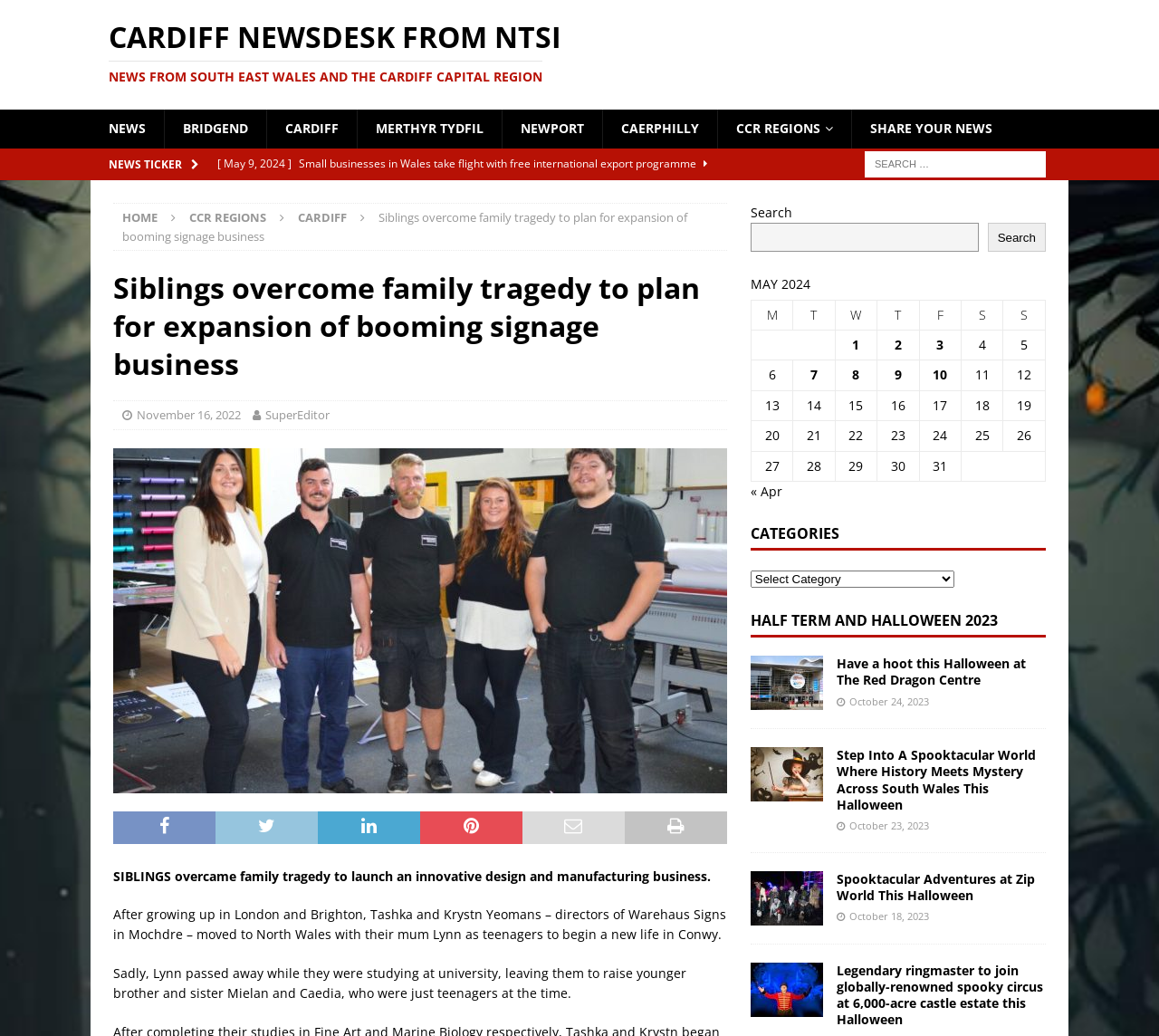Pinpoint the bounding box coordinates of the element you need to click to execute the following instruction: "View news from May 9, 2024". The bounding box should be represented by four float numbers between 0 and 1, in the format [left, top, right, bottom].

[0.188, 0.381, 0.618, 0.411]